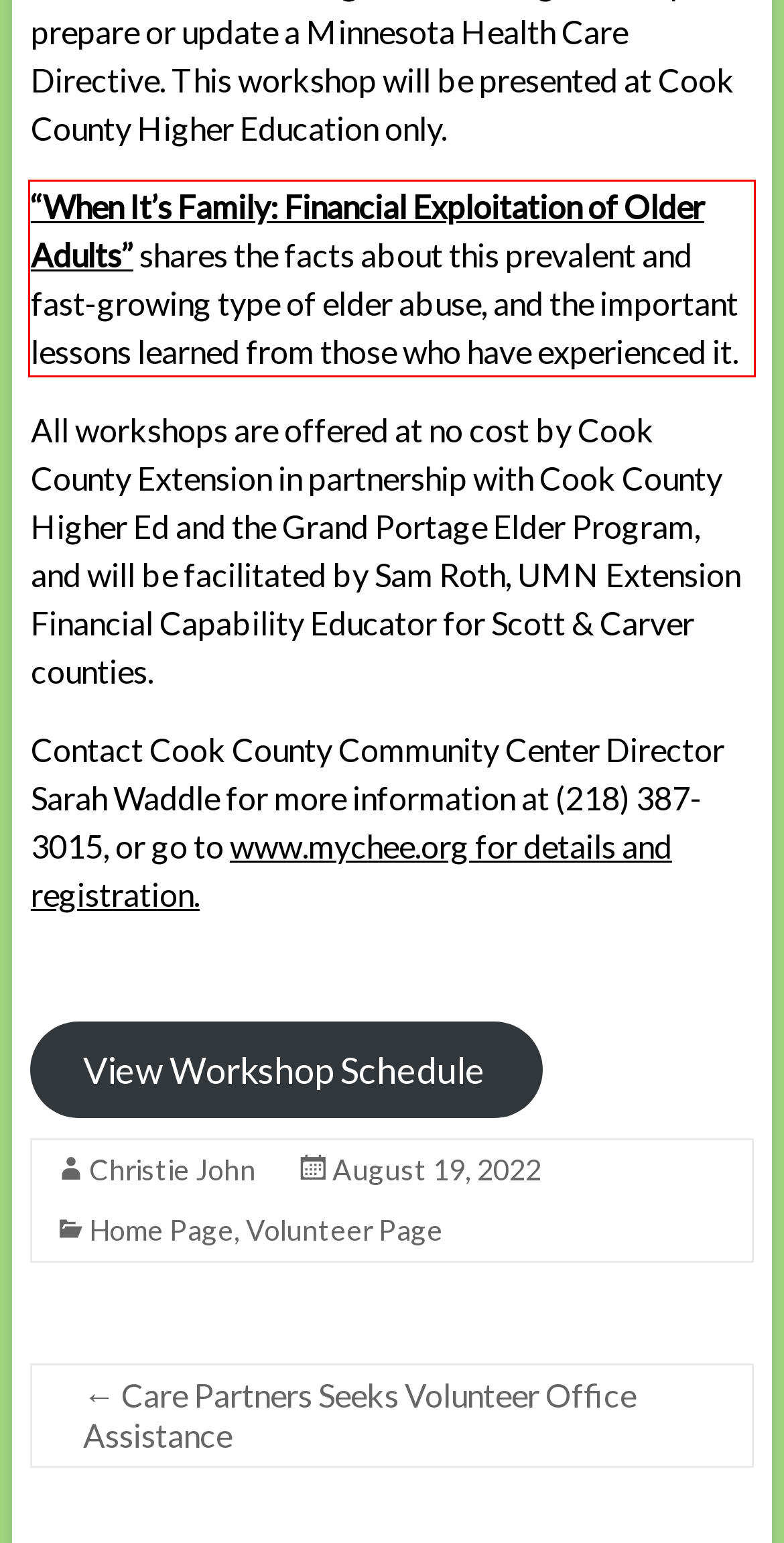You are provided with a webpage screenshot that includes a red rectangle bounding box. Extract the text content from within the bounding box using OCR.

“When It’s Family: Financial Exploitation of Older Adults” shares the facts about this prevalent and fast-growing type of elder abuse, and the important lessons learned from those who have experienced it.